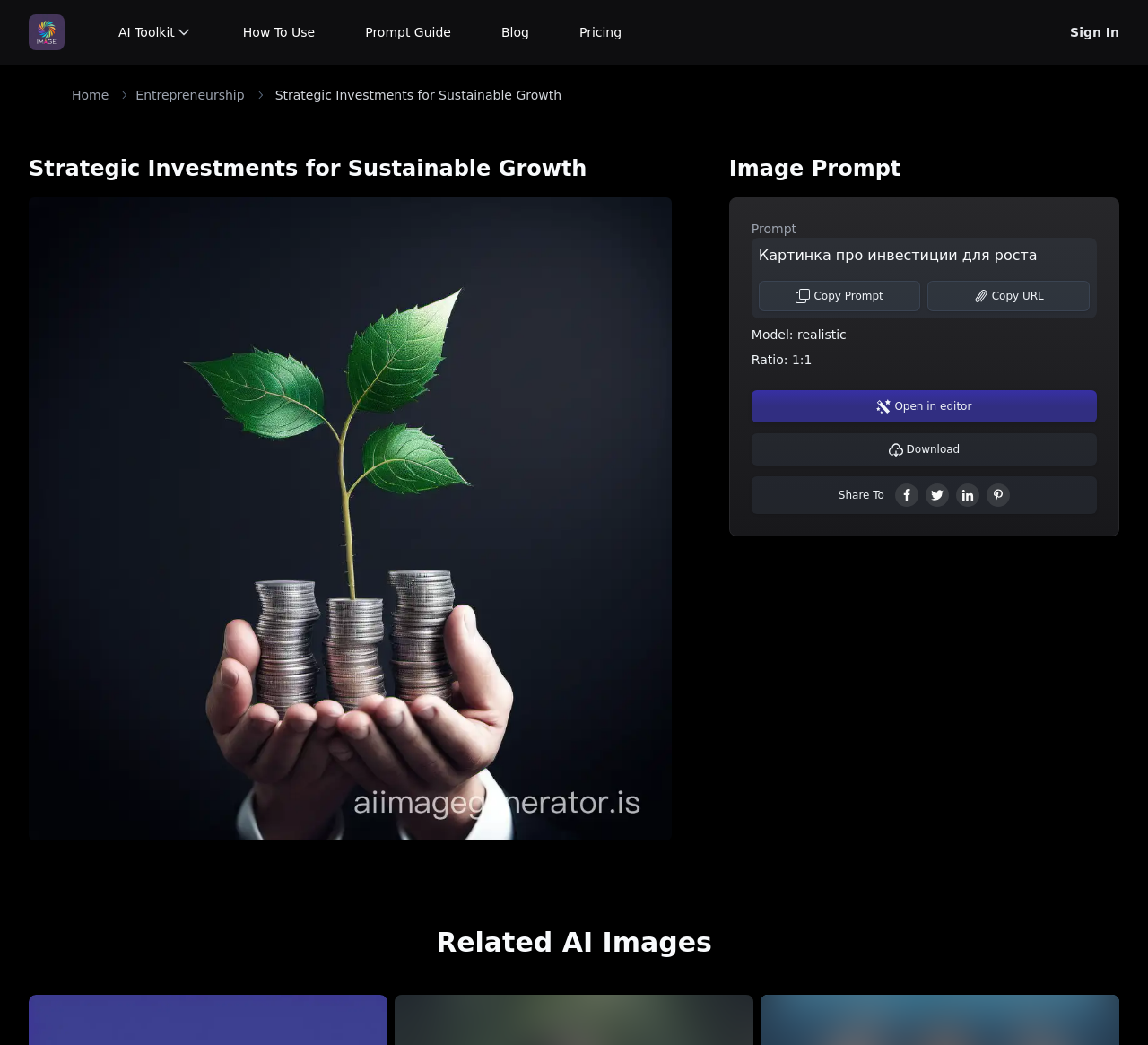What is the section below the image prompt about?
Use the image to give a comprehensive and detailed response to the question.

I found a heading element with the text 'Related AI Images' below the image prompt, indicating that this section is about displaying related AI-generated images.